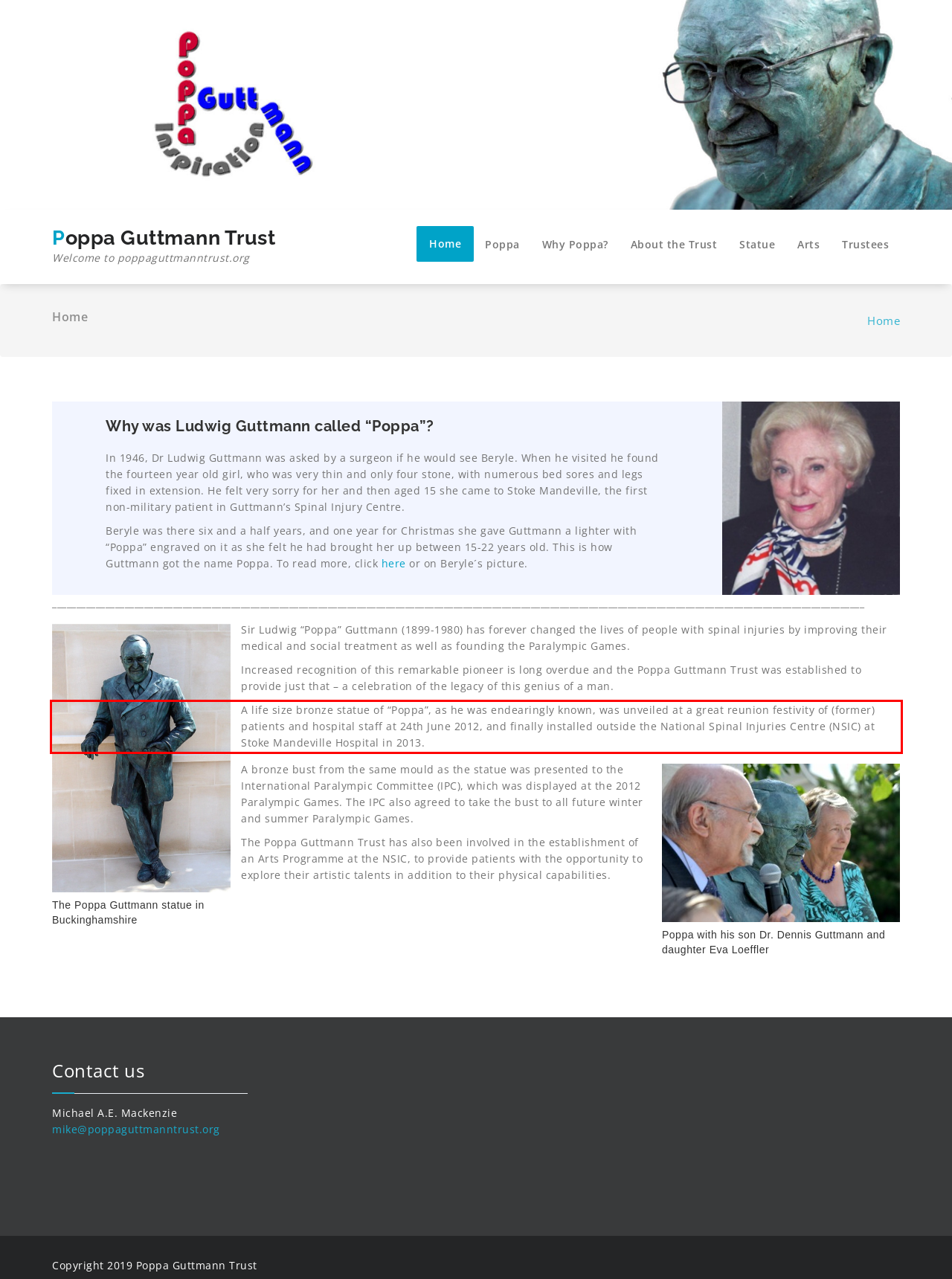Given a webpage screenshot, identify the text inside the red bounding box using OCR and extract it.

A life size bronze statue of “Poppa”, as he was endearingly known, was unveiled at a great reunion festivity of (former) patients and hospital staff at 24th June 2012, and finally installed outside the National Spinal Injuries Centre (NSIC) at Stoke Mandeville Hospital in 2013.